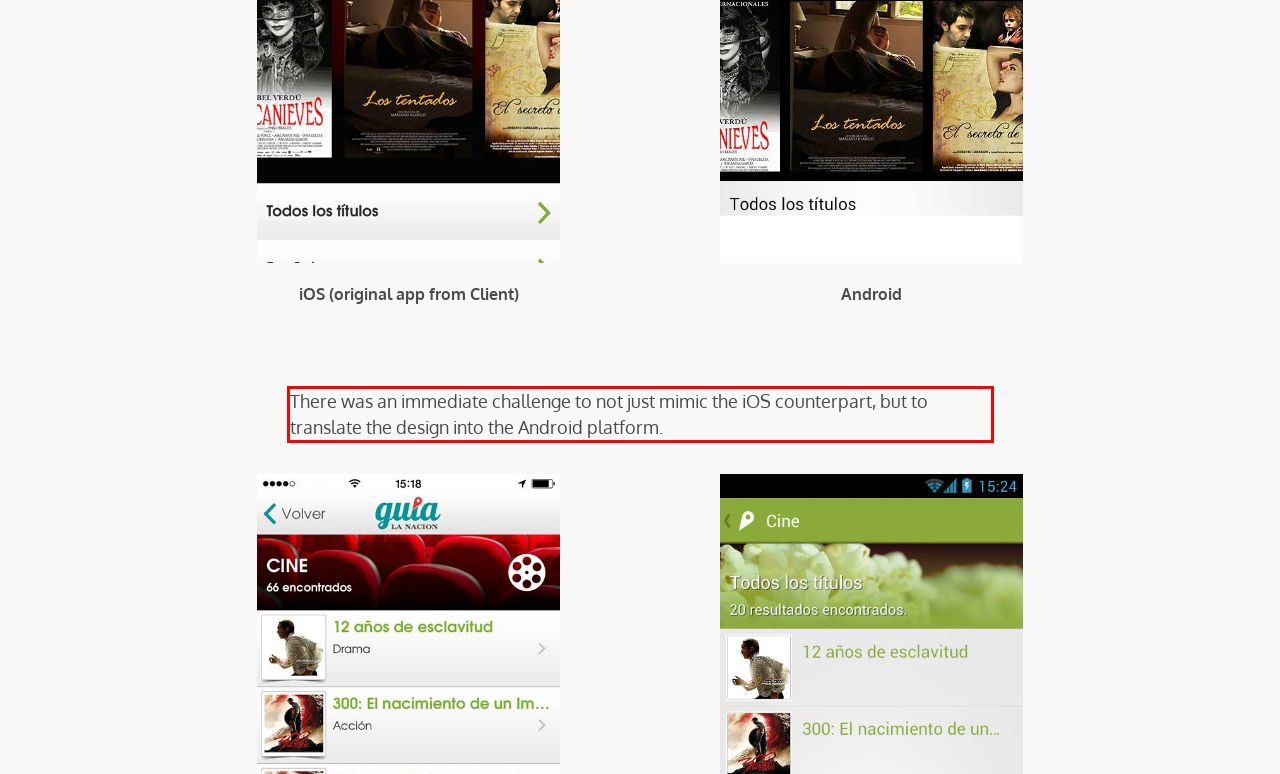In the screenshot of the webpage, find the red bounding box and perform OCR to obtain the text content restricted within this red bounding box.

There was an immediate challenge to not just mimic the iOS counterpart, but to translate the design into the Android platform.